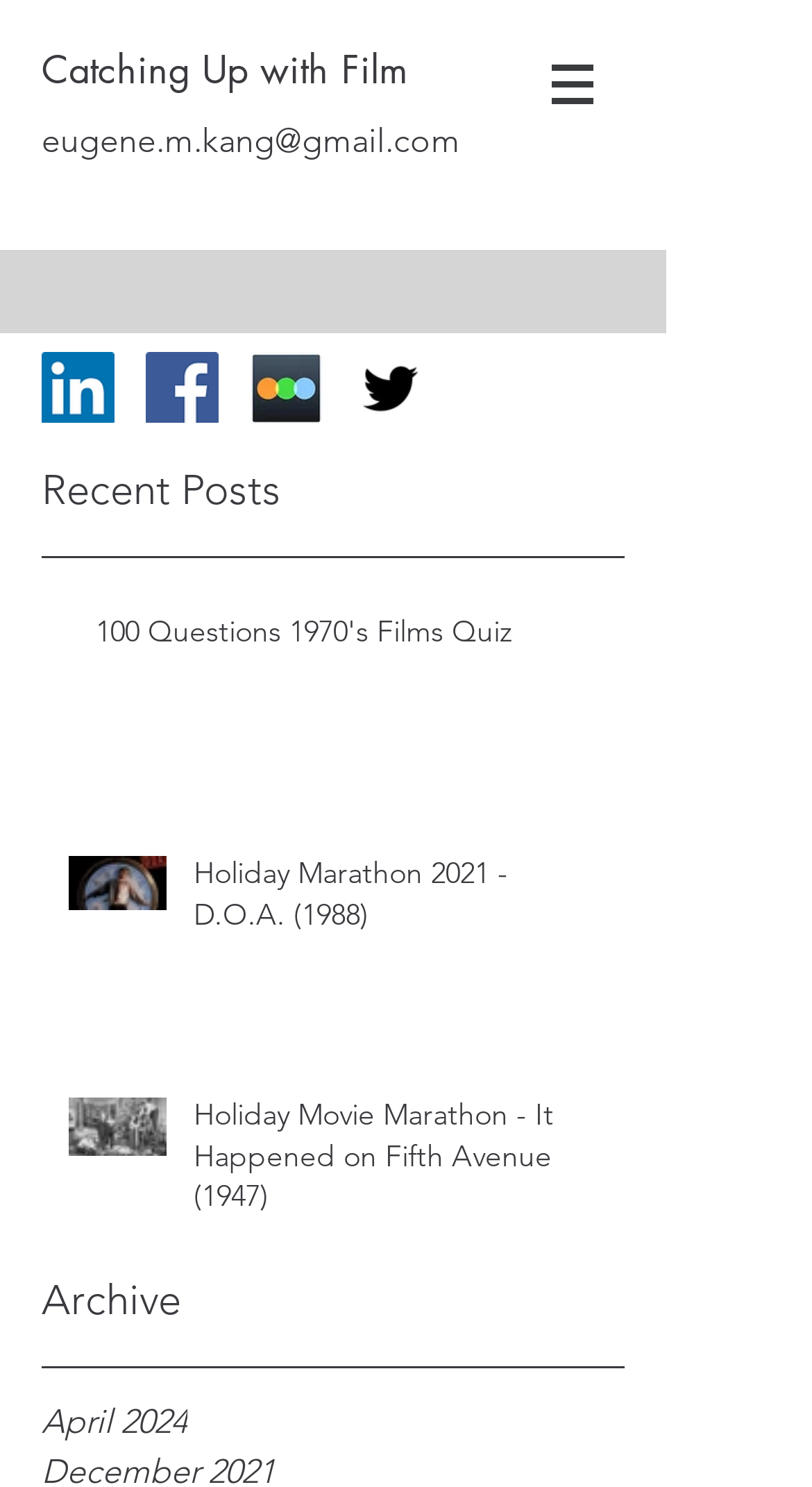Answer the question briefly using a single word or phrase: 
What is the category of posts listed in the 'Post list' region?

Film-related